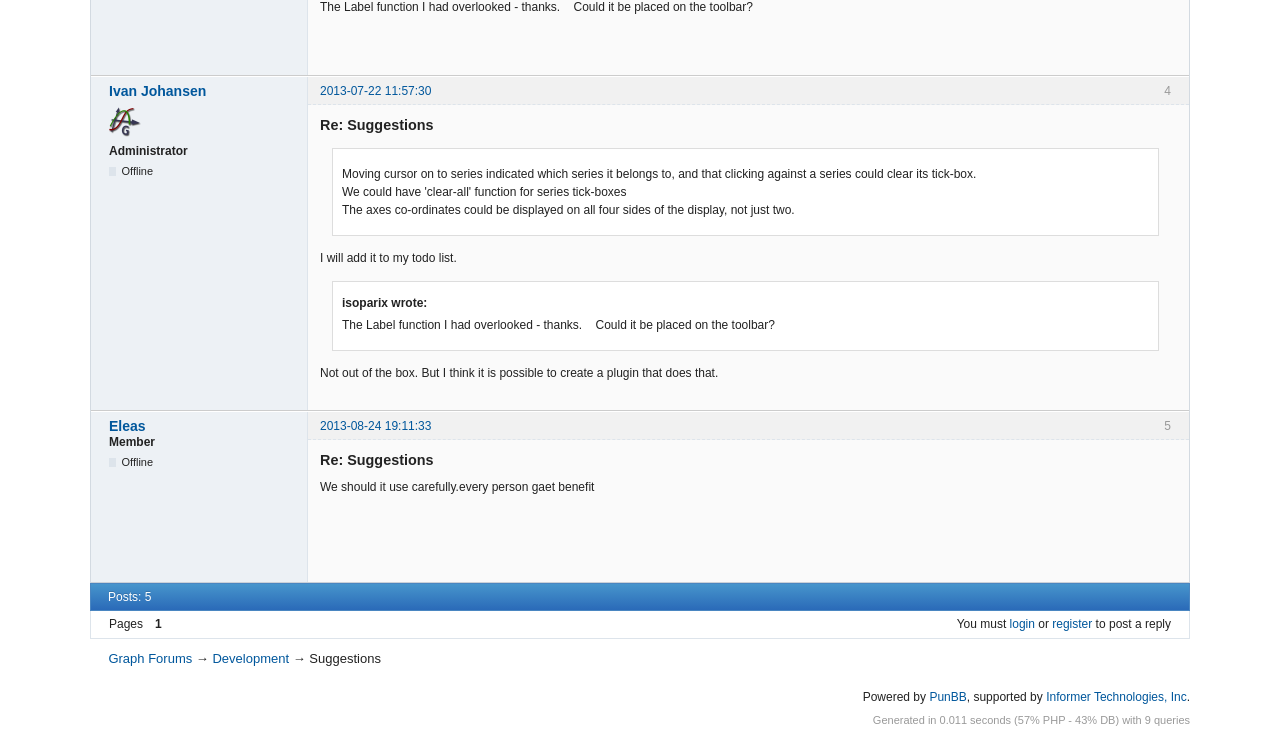Please determine the bounding box coordinates of the element to click on in order to accomplish the following task: "Read the post by isoparix". Ensure the coordinates are four float numbers ranging from 0 to 1, i.e., [left, top, right, bottom].

[0.267, 0.405, 0.334, 0.425]